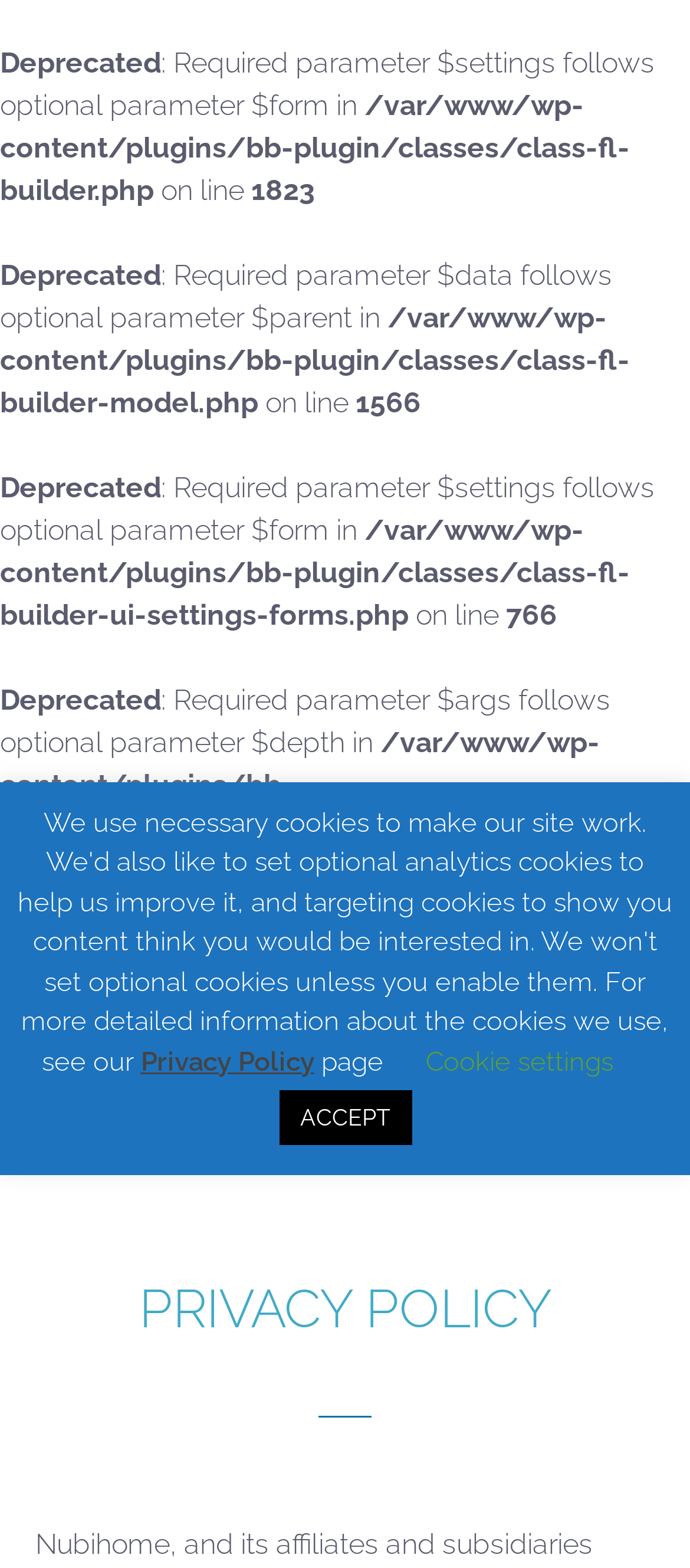Locate the bounding box coordinates for the element described below: "ACCEPT". The coordinates must be four float values between 0 and 1, formatted as [left, top, right, bottom].

[0.404, 0.695, 0.596, 0.73]